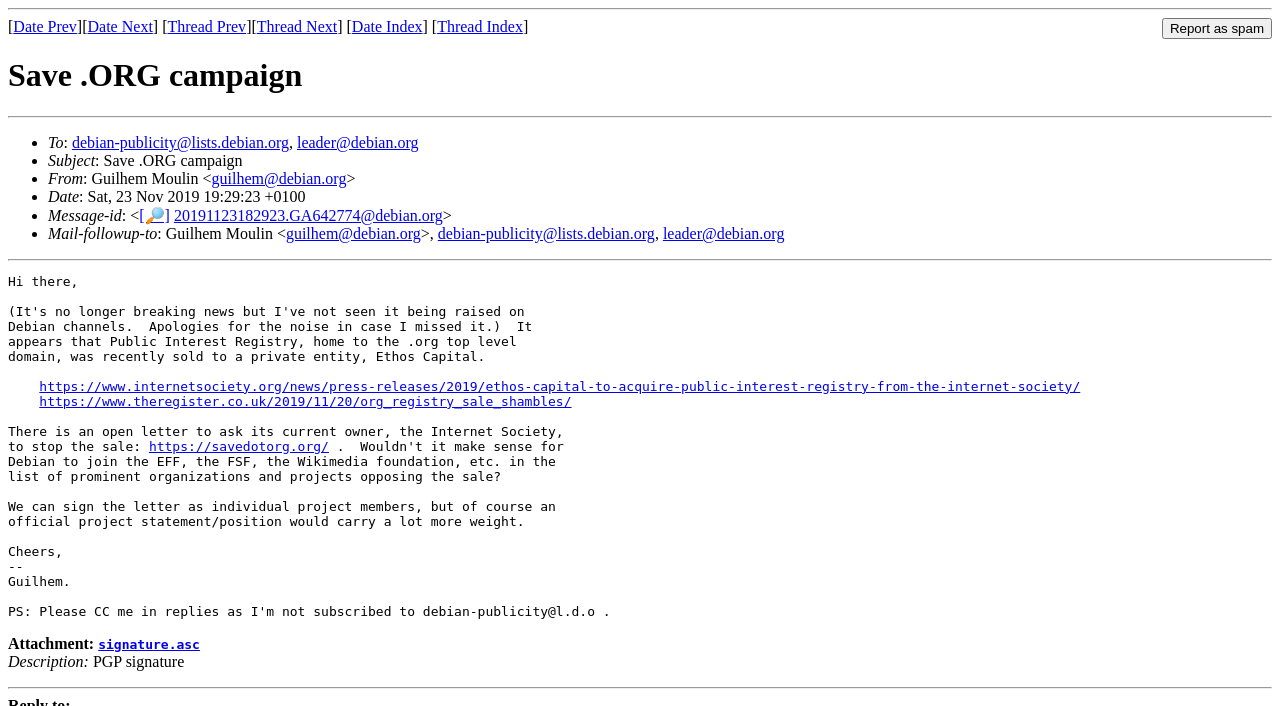Offer an extensive depiction of the webpage and its key elements.

The webpage is about the "Save .ORG campaign". At the top, there is a horizontal separator, followed by a button to "Report as spam" on the right side. Below this, there are several links and static text elements arranged horizontally, including "Date Prev", "Date Next", "Thread Prev", and "Thread Next", with static text elements in between. 

Further down, there is a heading with the title "Save.ORG campaign", followed by another horizontal separator. Below this, there is a list of information about an email, including the recipient, subject, sender, date, and message ID. Each piece of information is preceded by a bullet point.

Below the email information, there are three horizontal separators, followed by a section with several links to news articles and websites, including the Internet Society and The Register. There is also a paragraph of text describing an open letter to stop the sale of the .ORG registry.

At the bottom of the page, there is a section with an attachment, "signature.asc", and a description of the attachment as a PGP signature. The page ends with a horizontal separator.